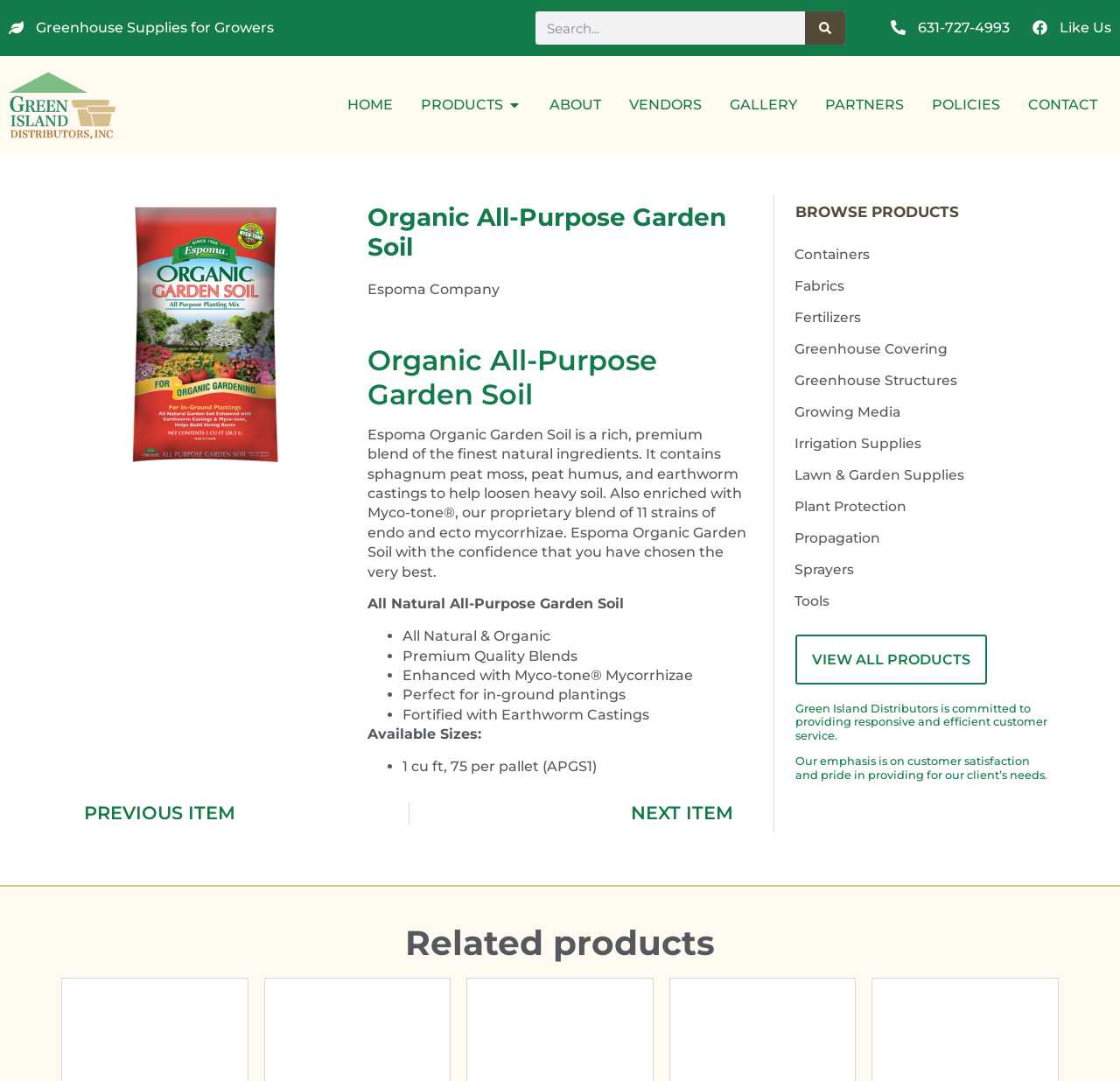What is the size of the garden soil available for purchase?
Look at the image and respond with a one-word or short phrase answer.

1 cu ft